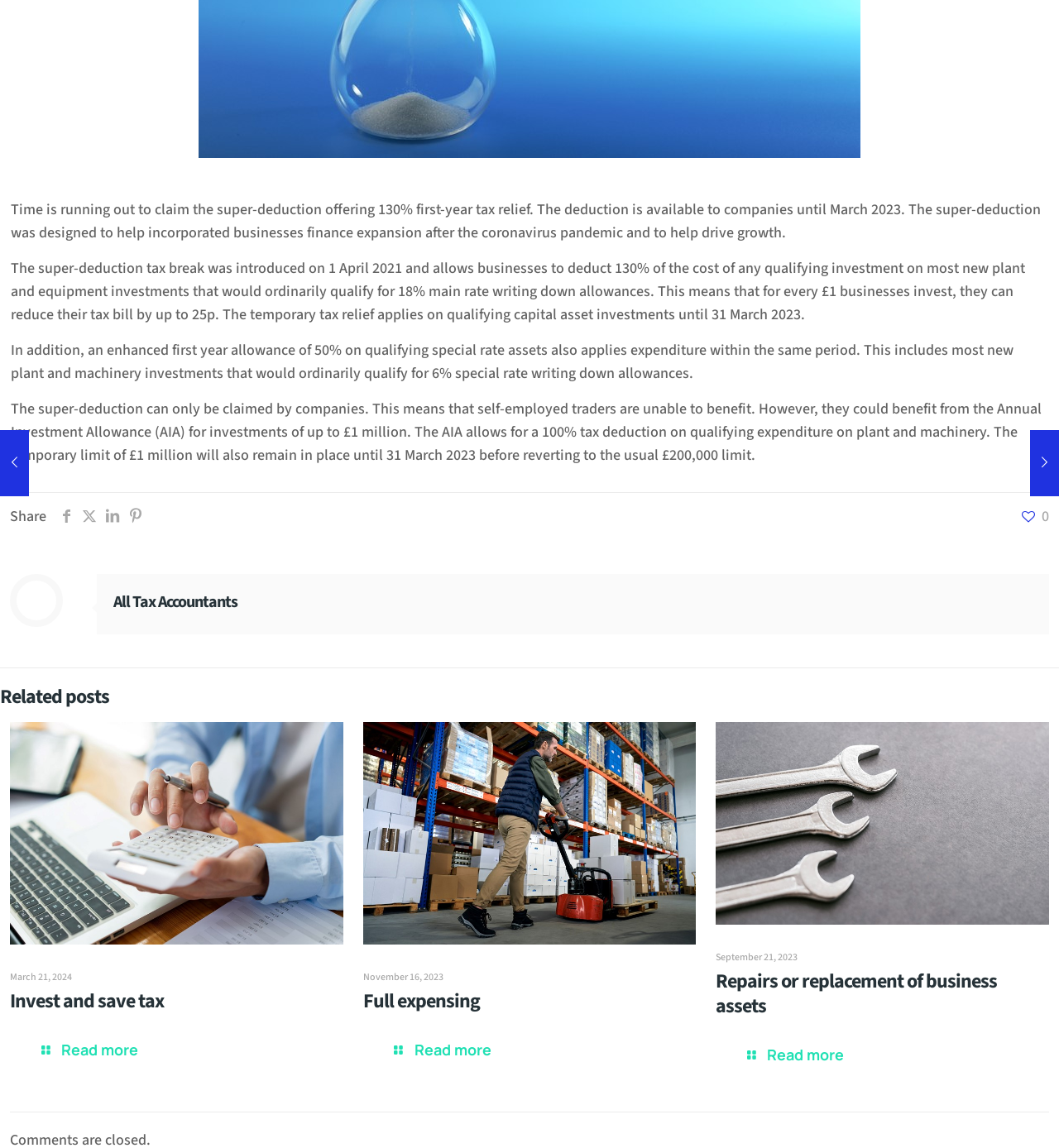Locate the bounding box of the UI element defined by this description: "0". The coordinates should be given as four float numbers between 0 and 1, formatted as [left, top, right, bottom].

[0.965, 0.44, 0.991, 0.46]